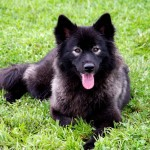Give a concise answer using one word or a phrase to the following question:
What is the dog's tongue doing?

Out